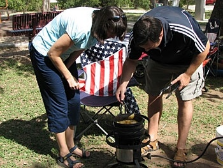Answer the following inquiry with a single word or phrase:
Is the American flag draped over a table?

No